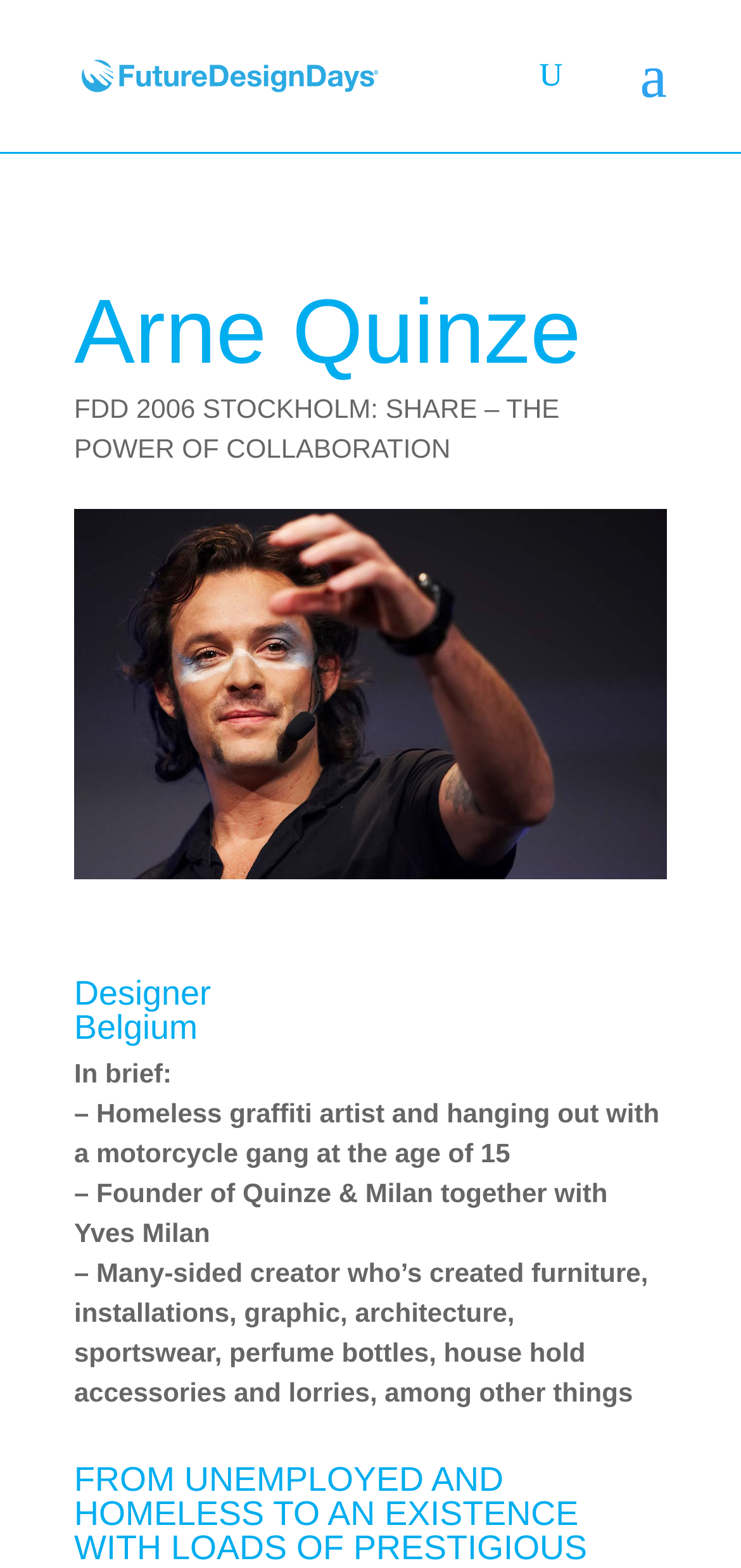Given the description of a UI element: "alt="FutureDesignDays"", identify the bounding box coordinates of the matching element in the webpage screenshot.

[0.11, 0.037, 0.51, 0.057]